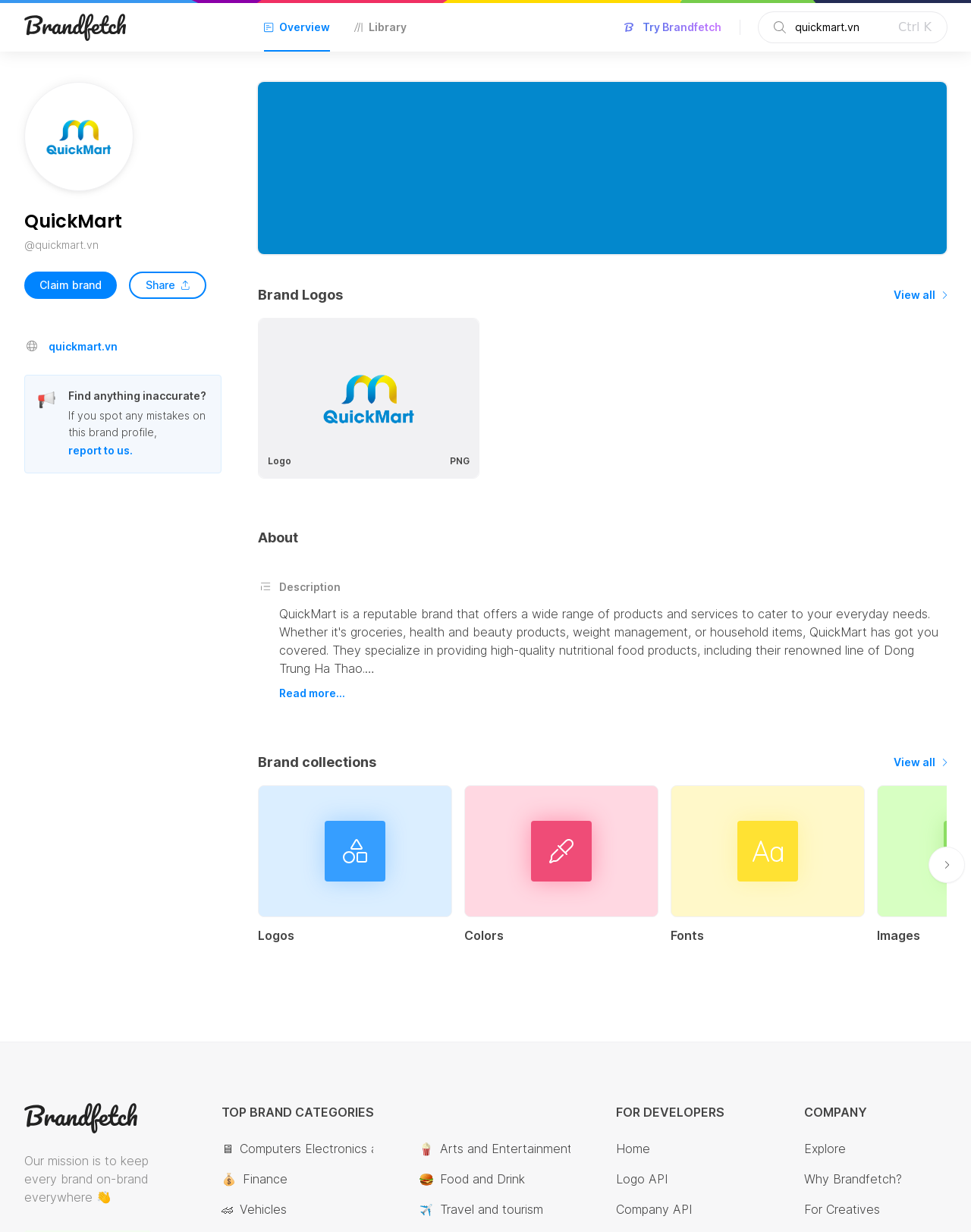How many types of brand assets are listed?
Ensure your answer is thorough and detailed.

The types of brand assets are listed in the middle of the webpage, and there are 4 types: Logos, Colors, Fonts, and Images.